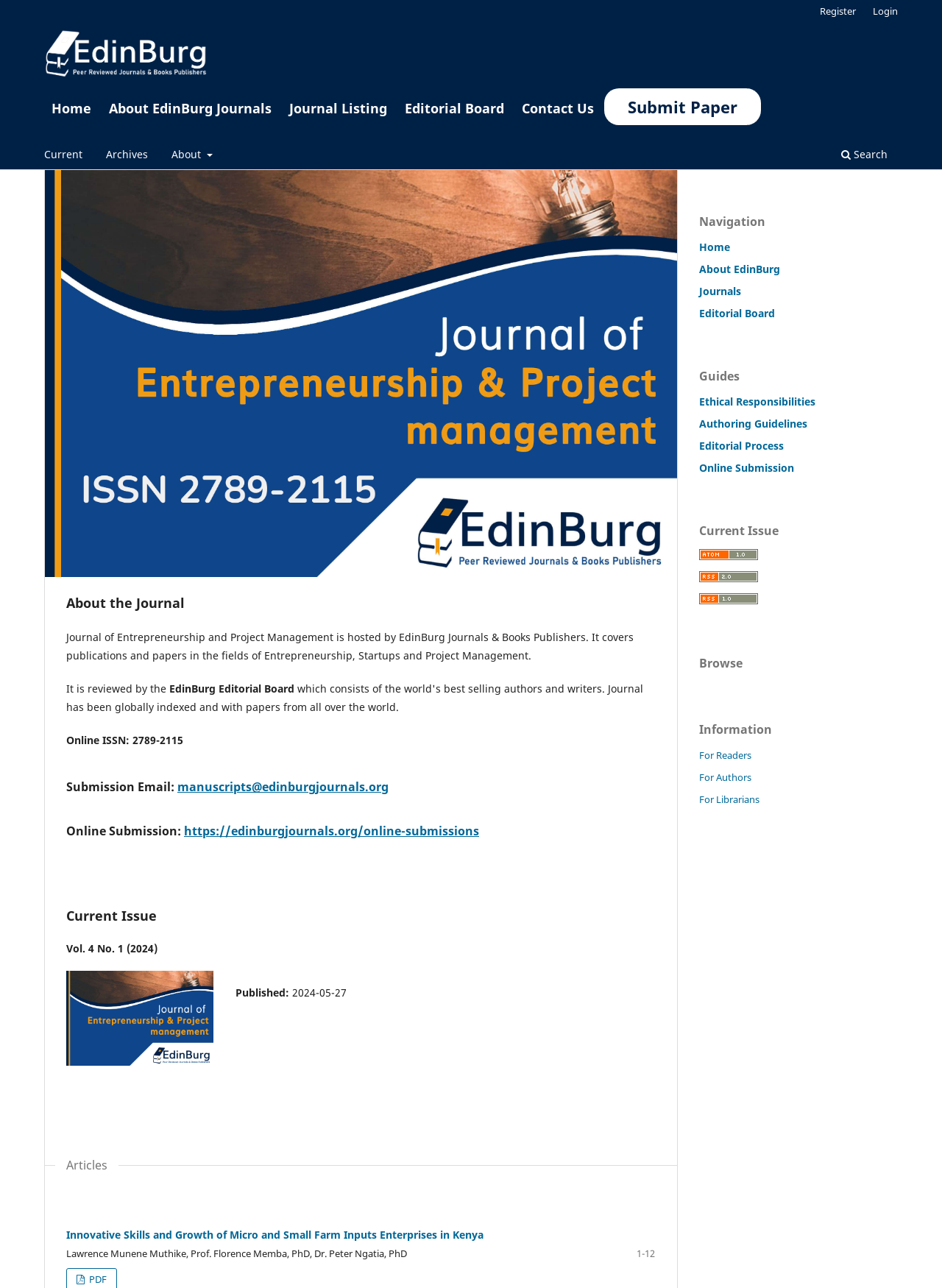Describe every aspect of the webpage in a detailed manner.

The webpage is the Journal of Entrepreneurship and Project Management, hosted by EdinBurg Journals & Books Publishers. At the top left, there is a link to EdinBurg Journals & Books Publishers, accompanied by an image of their logo. Next to it, there is a navigation menu with links to various sections of the website, including Home, About EdinBurg Journals, Journal Listing, Editorial Board, Contact Us, and Submit Paper.

Below the navigation menu, there is a large image that spans across the page. On top of the image, there are several links, including Current, Archives, About, Search, Register, and Login.

The main content of the page is divided into two sections. On the left, there is a section about the journal, which includes a heading "About the Journal" and a paragraph of text describing the journal's focus and scope. Below this, there are several headings and links, including "Submission Email", "Online Submission", "Current Issue", and "Articles".

On the right, there is a sidebar with several sections, including Navigation, Guides, Current Issue, Browse, and Information. The Navigation section has links to various parts of the website, including Home, About EdinBurg, Journals, Editorial Board, and more. The Guides section has links to Ethical Responsibilities, Authoring Guidelines, Editorial Process, and Online Submission. The Current Issue section has a link to an Atom logo and RSS logos. The Browse and Information sections have links to For Readers, For Authors, and For Librarians.

The page also features several articles, including "Innovative Skills and Growth of Micro and Small Farm Inputs Enterprises in Kenya", with links to the article and a PDF version. The article has a list of authors and page numbers.